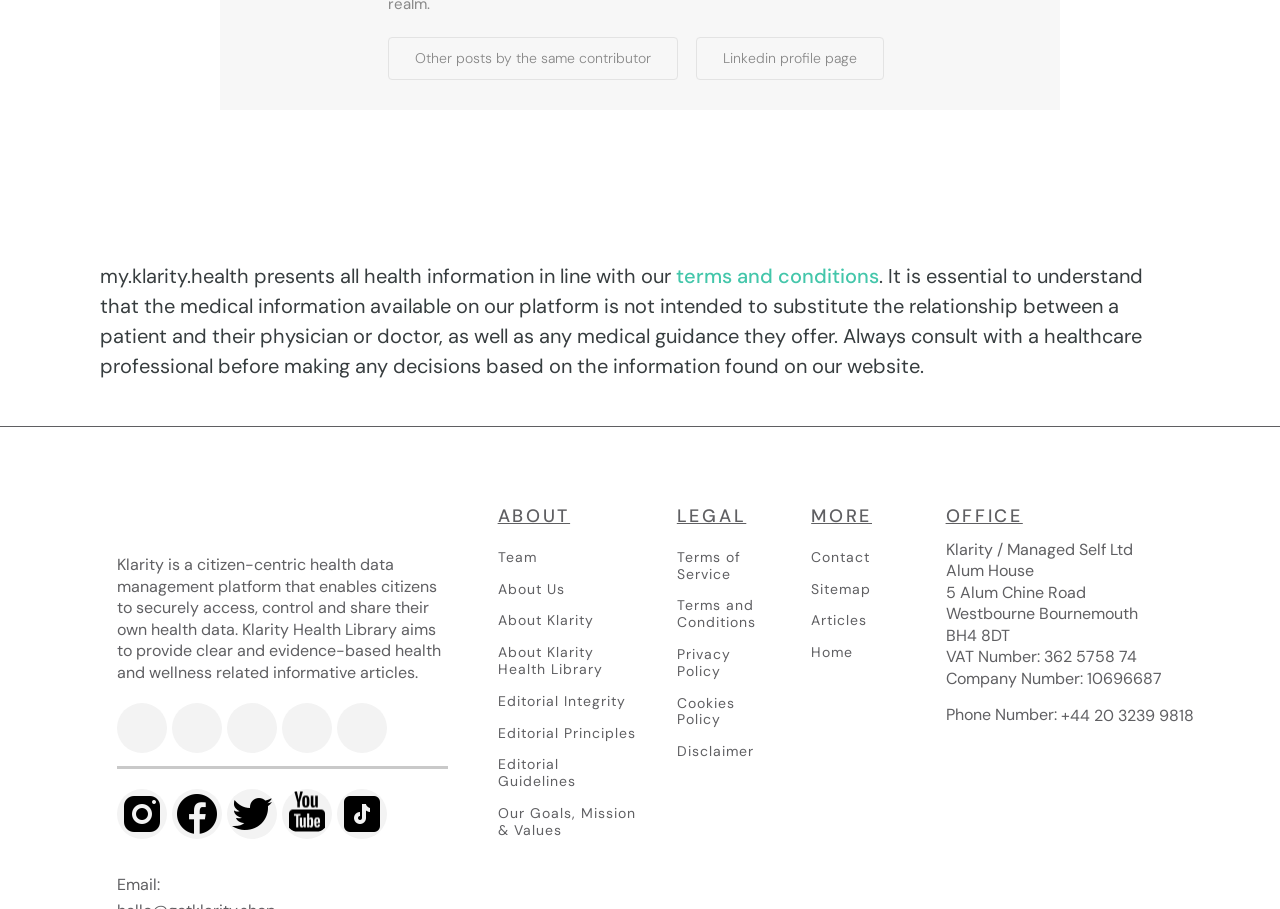Reply to the question below using a single word or brief phrase:
What is the phone number of the office?

+44 20 3239 9818